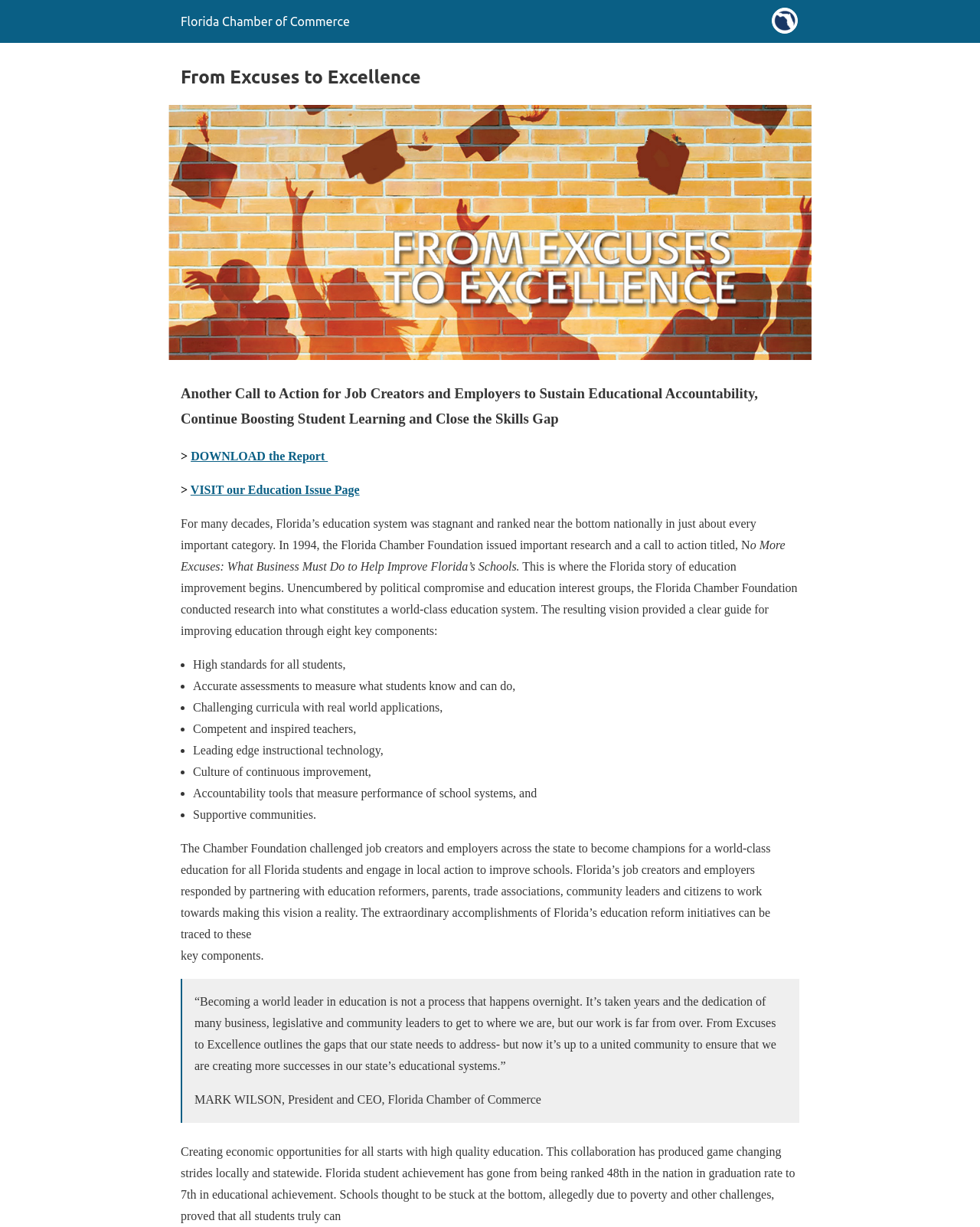Using the information in the image, give a comprehensive answer to the question: 
What is the name of the organization behind this webpage?

The webpage mentions the Florida Chamber Foundation and quotes the President and CEO of the Florida Chamber of Commerce, Mark Wilson, indicating that the organization is behind this webpage.